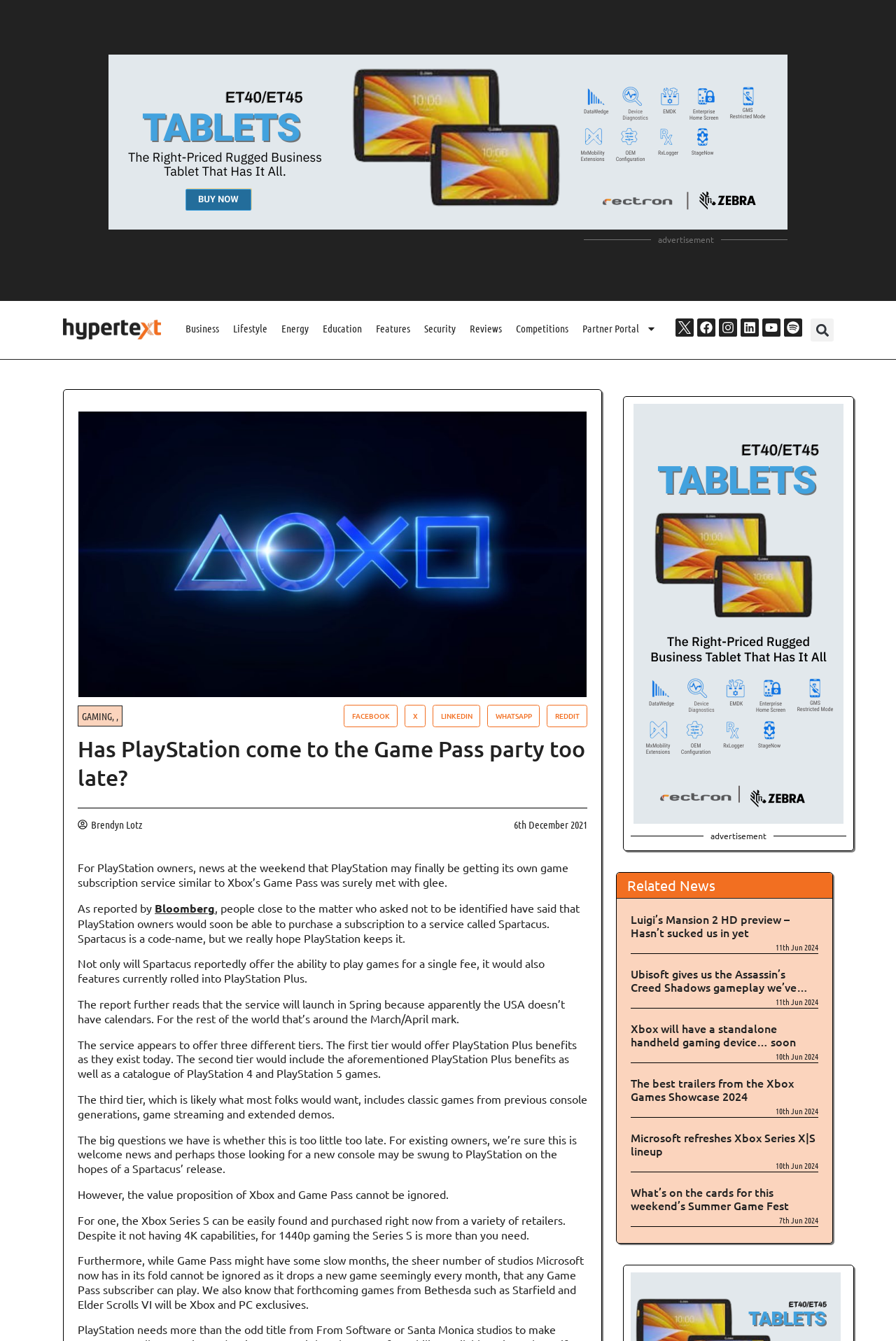Please locate the UI element described by "Reddit" and provide its bounding box coordinates.

[0.61, 0.526, 0.655, 0.542]